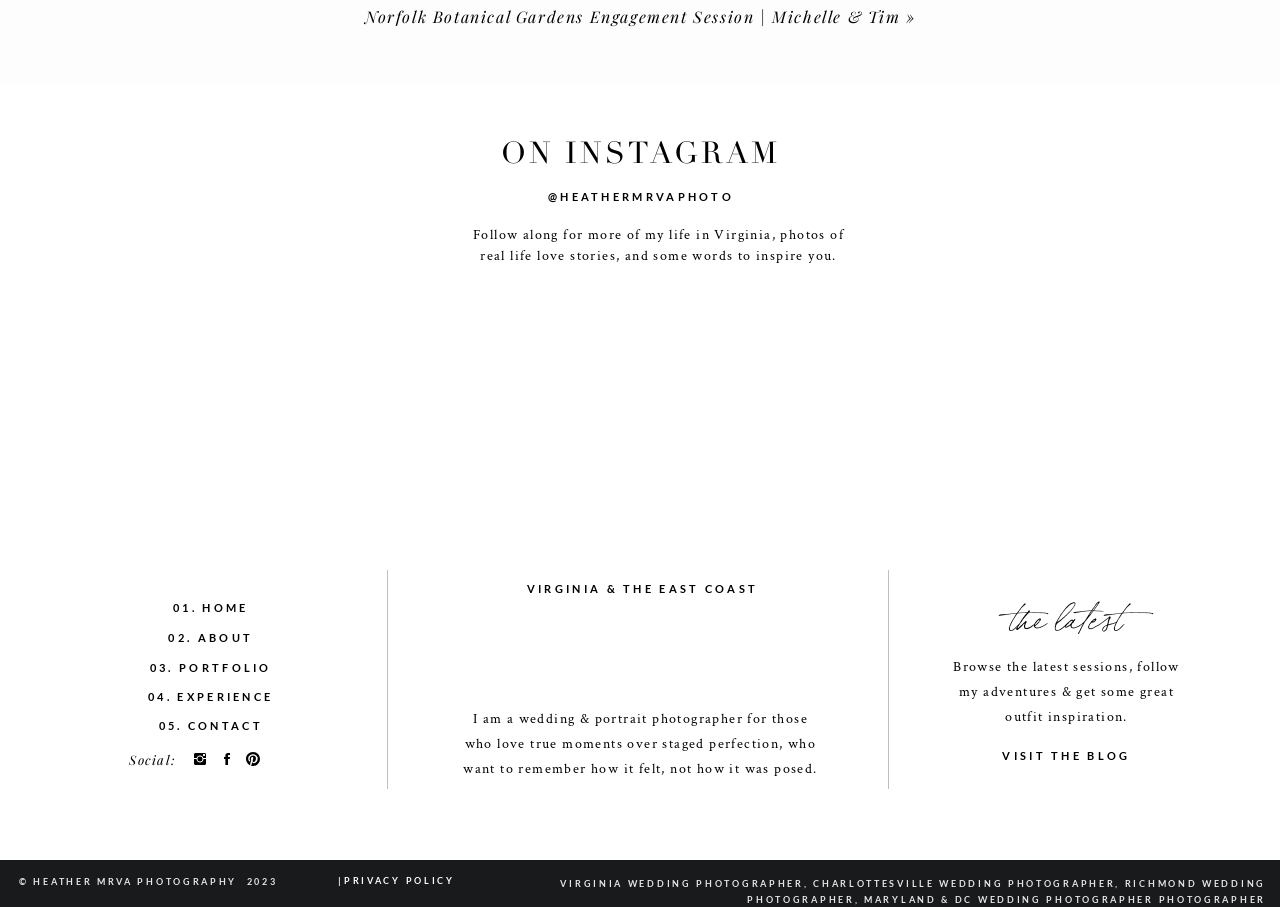Provide the bounding box coordinates for the UI element that is described as: "the latest".

[0.75, 0.653, 0.916, 0.717]